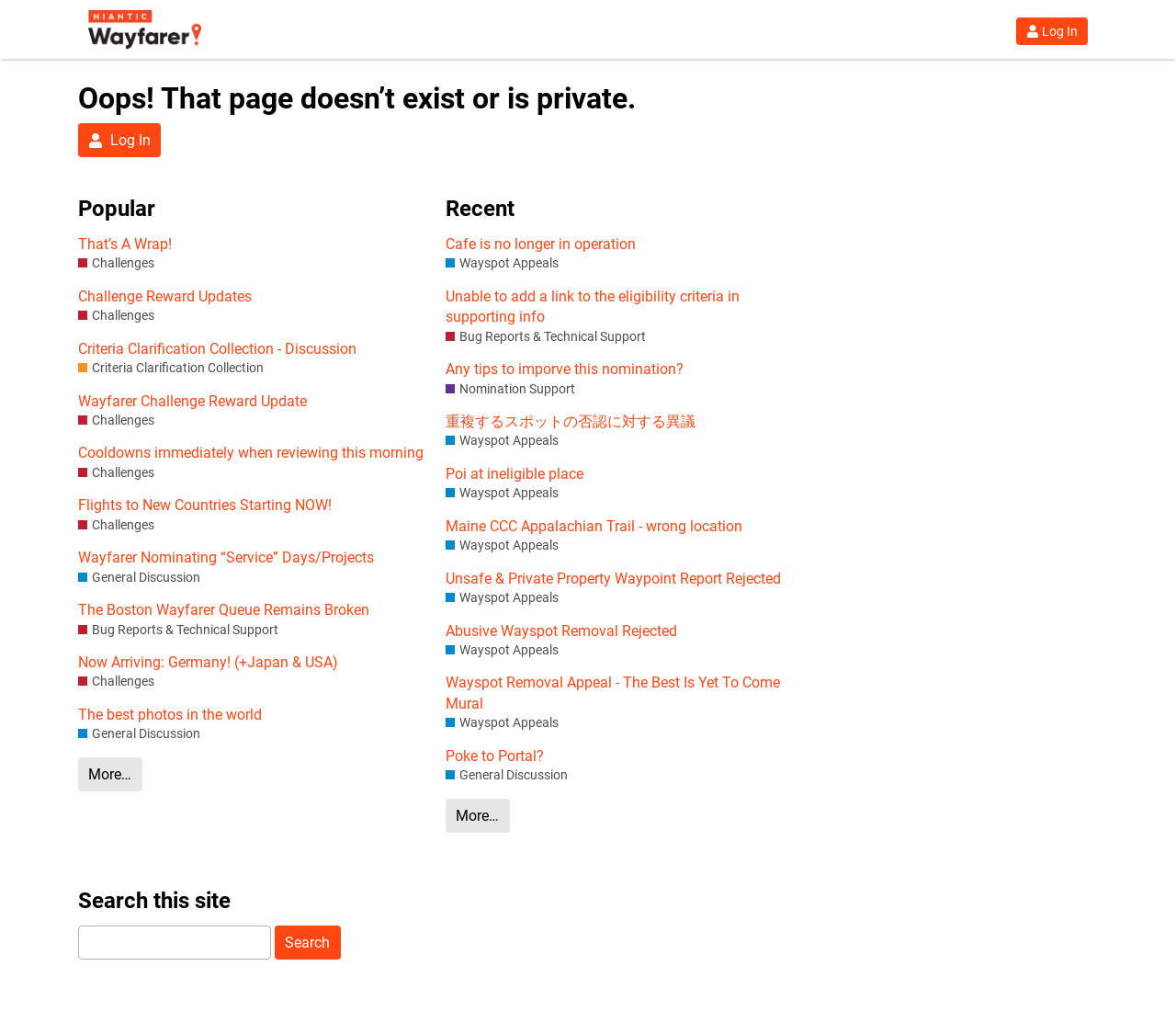Using the element description More…, predict the bounding box coordinates for the UI element. Provide the coordinates in (top-left x, top-left y, bottom-right x, bottom-right y) format with values ranging from 0 to 1.

[0.379, 0.772, 0.433, 0.805]